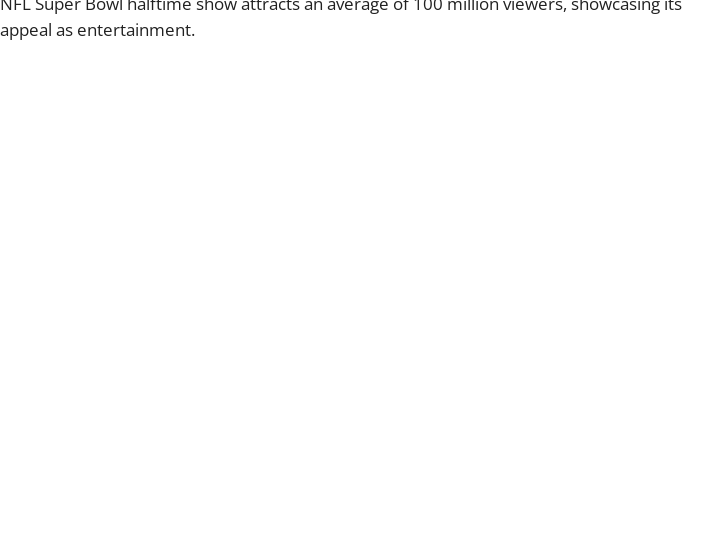Please provide a brief answer to the question using only one word or phrase: 
Is the NFL only a sport or also an entertainment industry?

Both